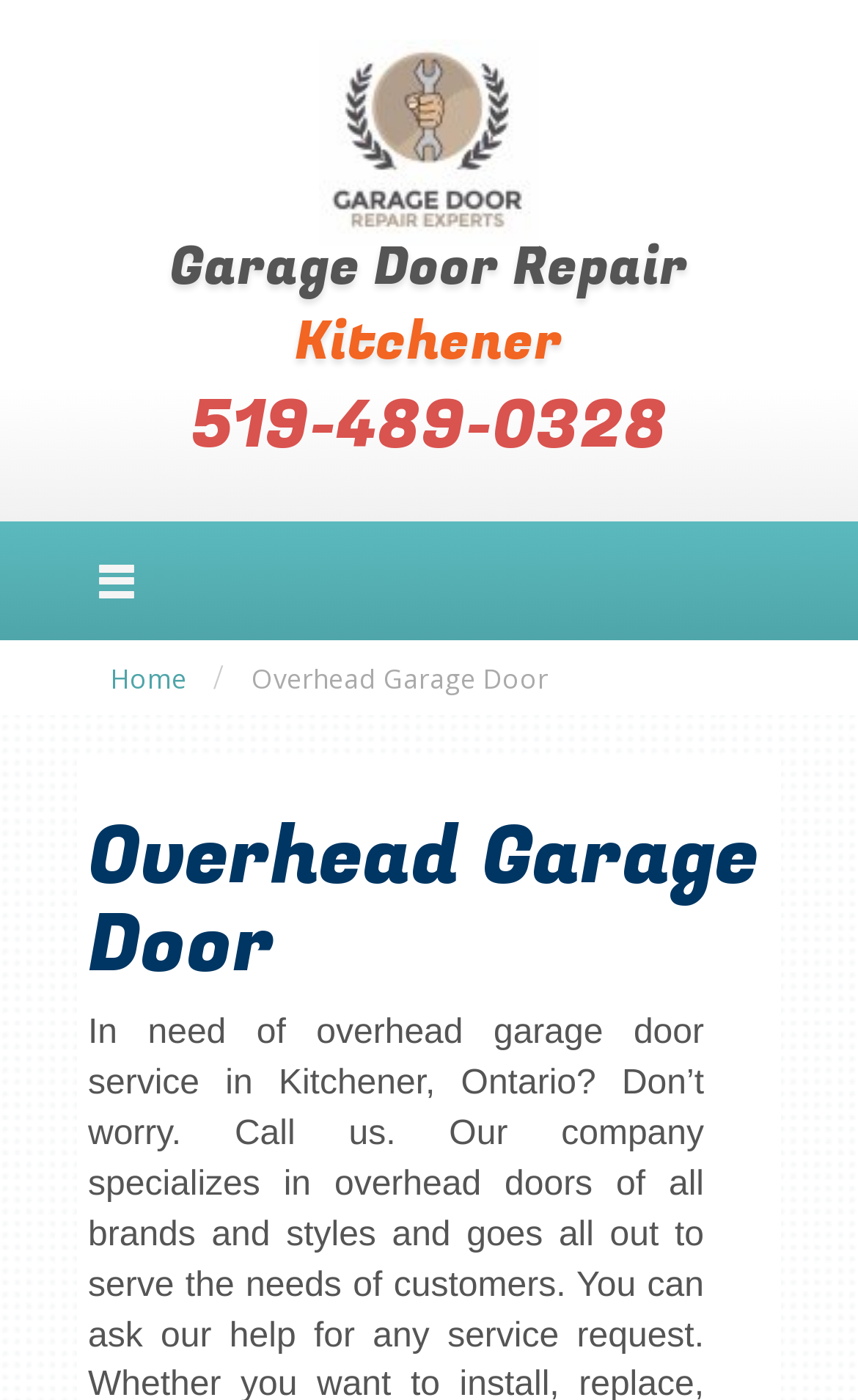Provide a short, one-word or phrase answer to the question below:
What is the phone number to call for overhead garage door services?

519-489-0328